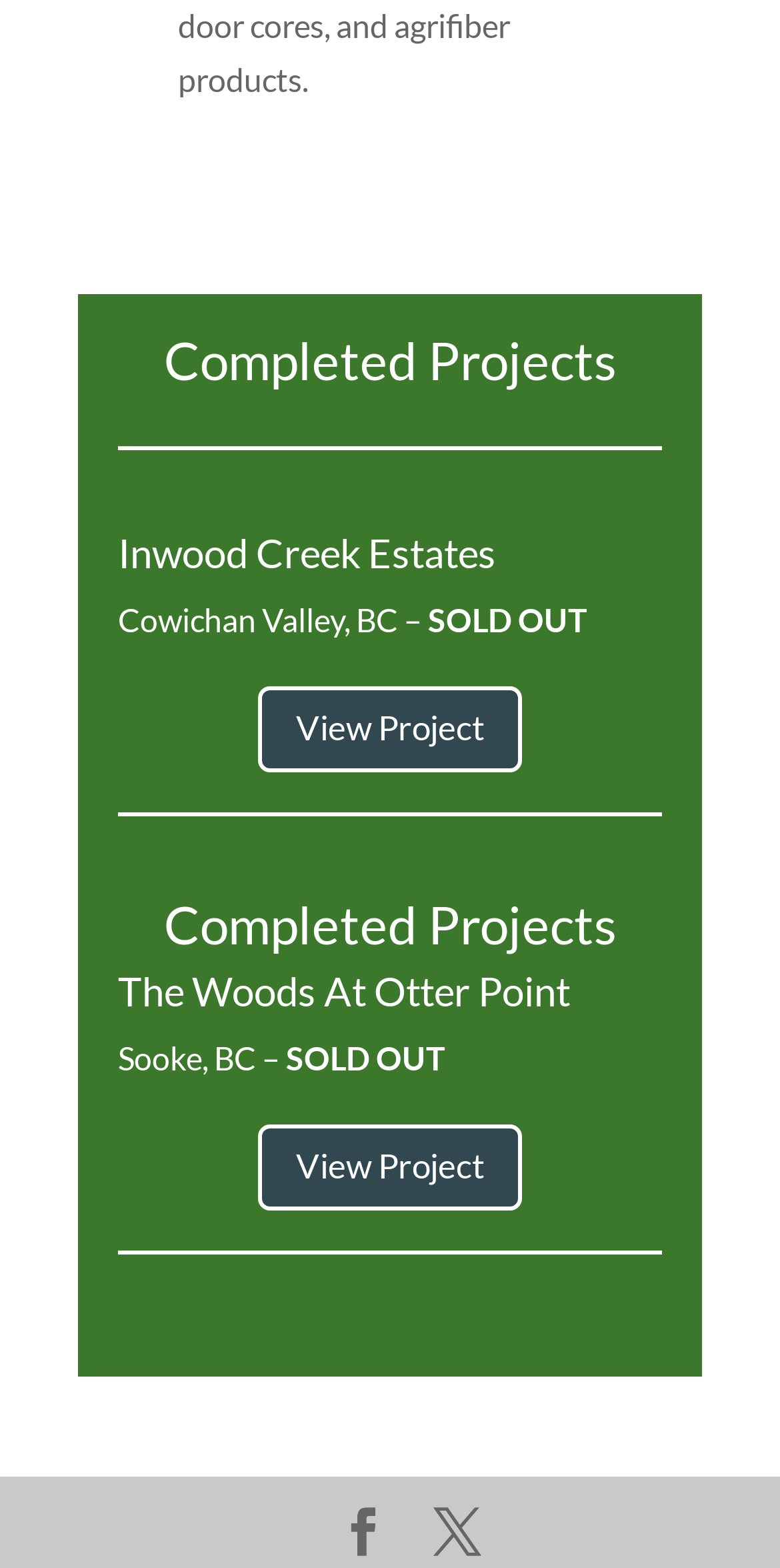Identify the bounding box coordinates for the UI element described as follows: Facebook. Use the format (top-left x, top-left y, bottom-right x, bottom-right y) and ensure all values are floating point numbers between 0 and 1.

[0.435, 0.961, 0.496, 0.996]